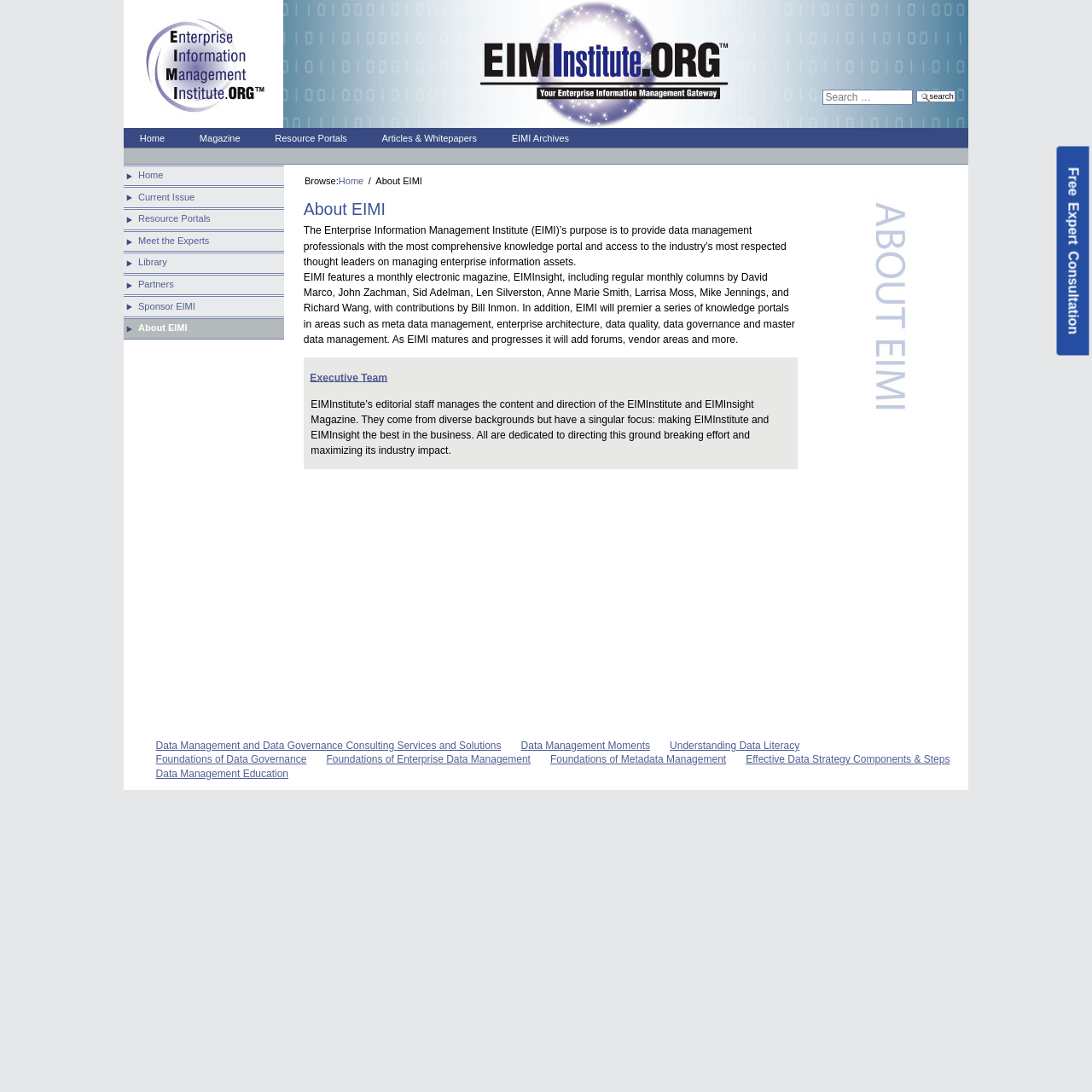Could you identify the text that serves as the heading for this webpage?

Enterprise Information Management Institute